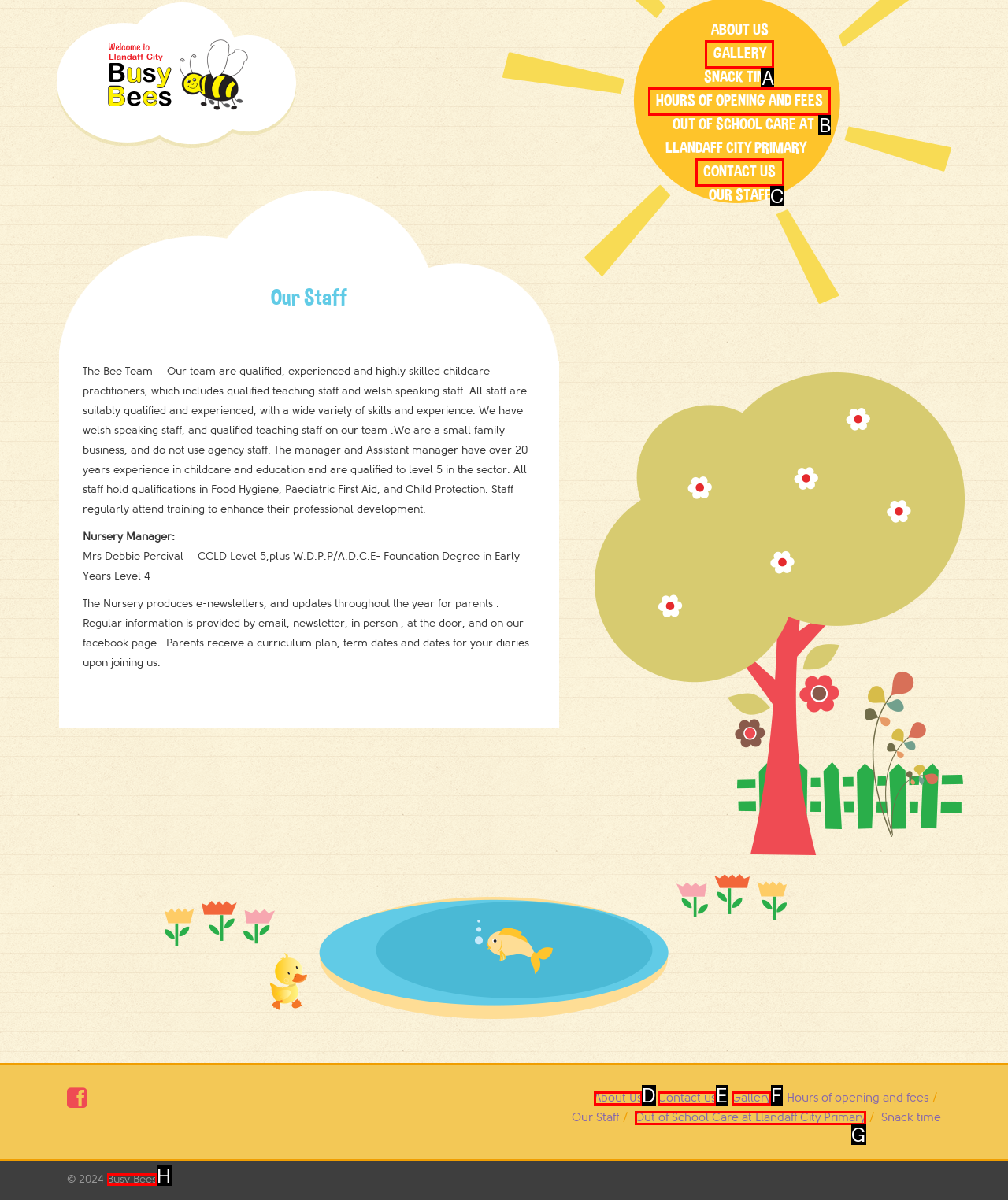Determine which HTML element to click on in order to complete the action: Check HOURS OF OPENING AND FEES.
Reply with the letter of the selected option.

B